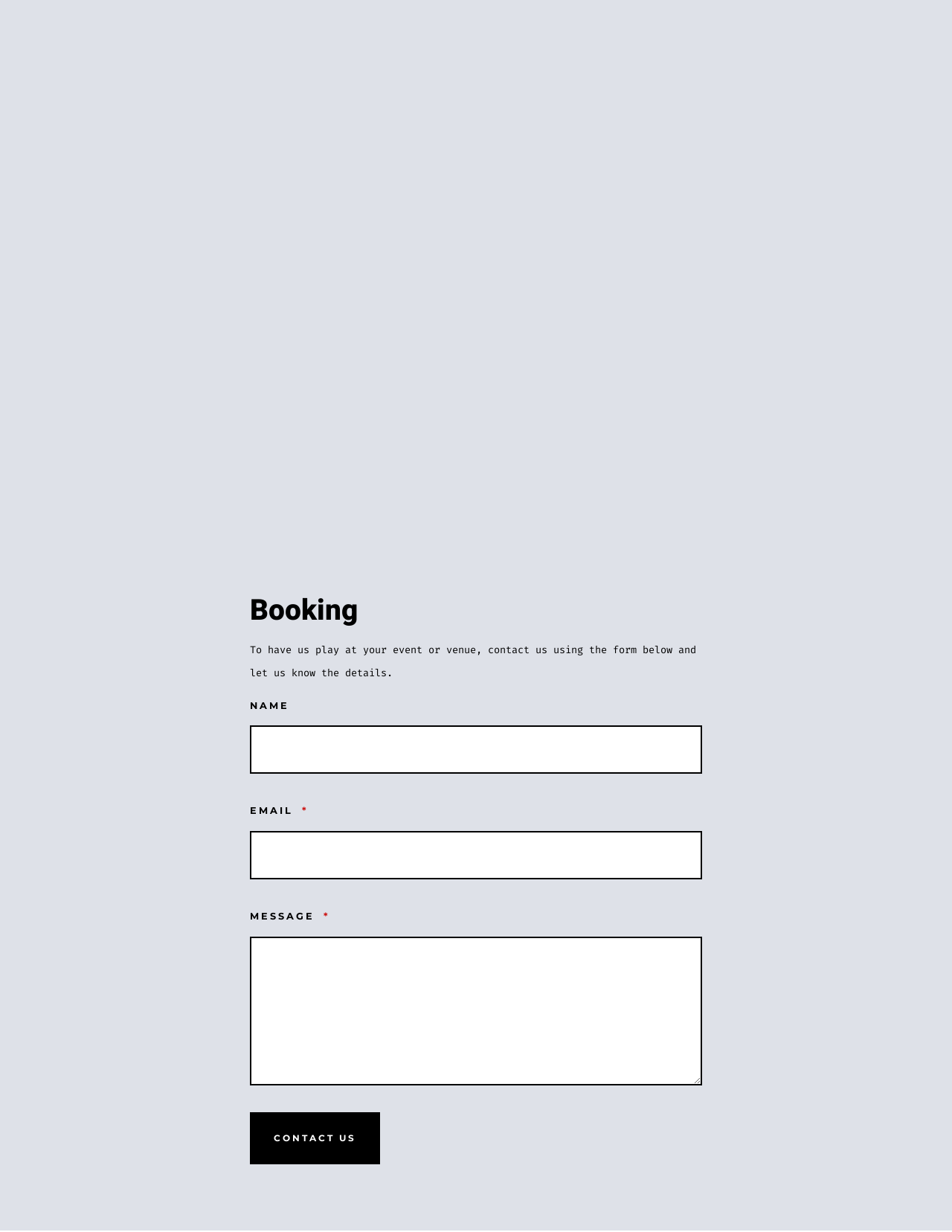What is the call-to-action of the button at the bottom of the form?
Using the image, give a concise answer in the form of a single word or short phrase.

Contact Us